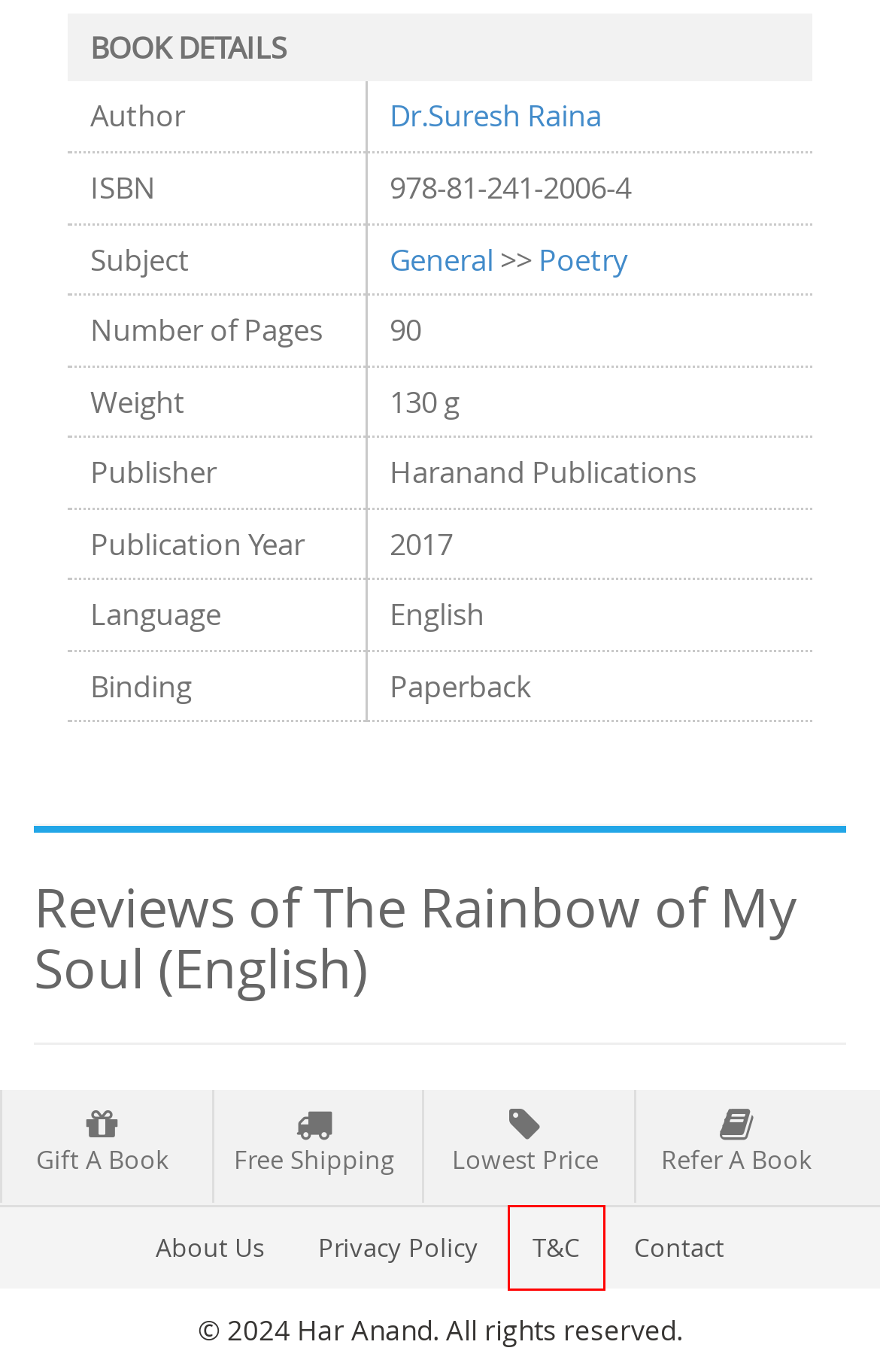Look at the screenshot of a webpage, where a red bounding box highlights an element. Select the best description that matches the new webpage after clicking the highlighted element. Here are the candidates:
A. Terms & Conditions - Har Anand Publications
B. About - Har Anand Publications, Publishing House & Bookstore in India
C. Contact - Har Anand Publications
D. Online Shopping of Books in India - Purchase Books, Online Bookstores in India
E. Buy Dr.Suresh Raina Books Online
F. Login & Register - Har Anand Publications
G. Privacy Policy - Har Anand Publications
H. Poetry Books Online

A